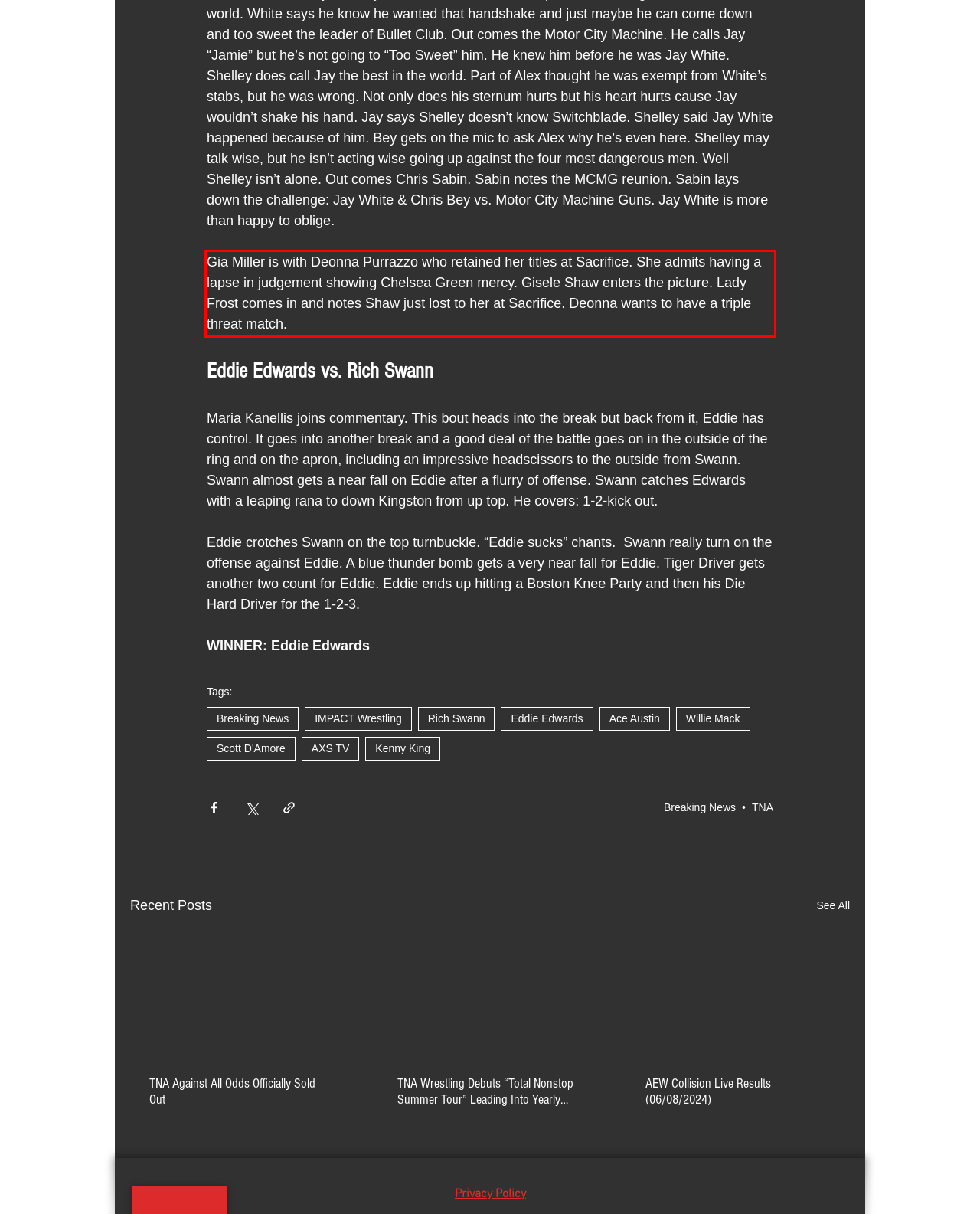Please perform OCR on the text content within the red bounding box that is highlighted in the provided webpage screenshot.

Gia Miller is with Deonna Purrazzo who retained her titles at Sacrifice. She admits having a lapse in judgement showing Chelsea Green mercy. Gisele Shaw enters the picture. Lady Frost comes in and notes Shaw just lost to her at Sacrifice. Deonna wants to have a triple threat match.